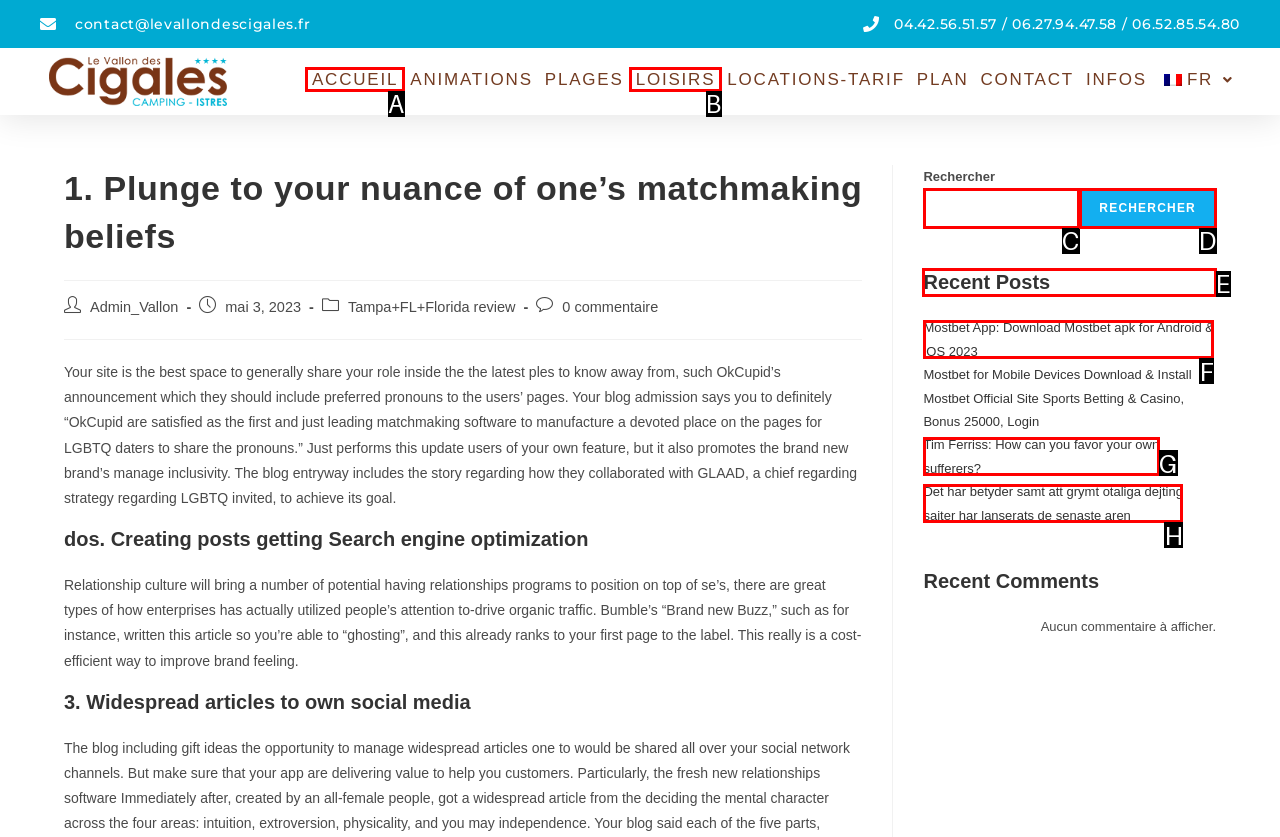Identify the correct UI element to click on to achieve the following task: Check the recent posts Respond with the corresponding letter from the given choices.

E